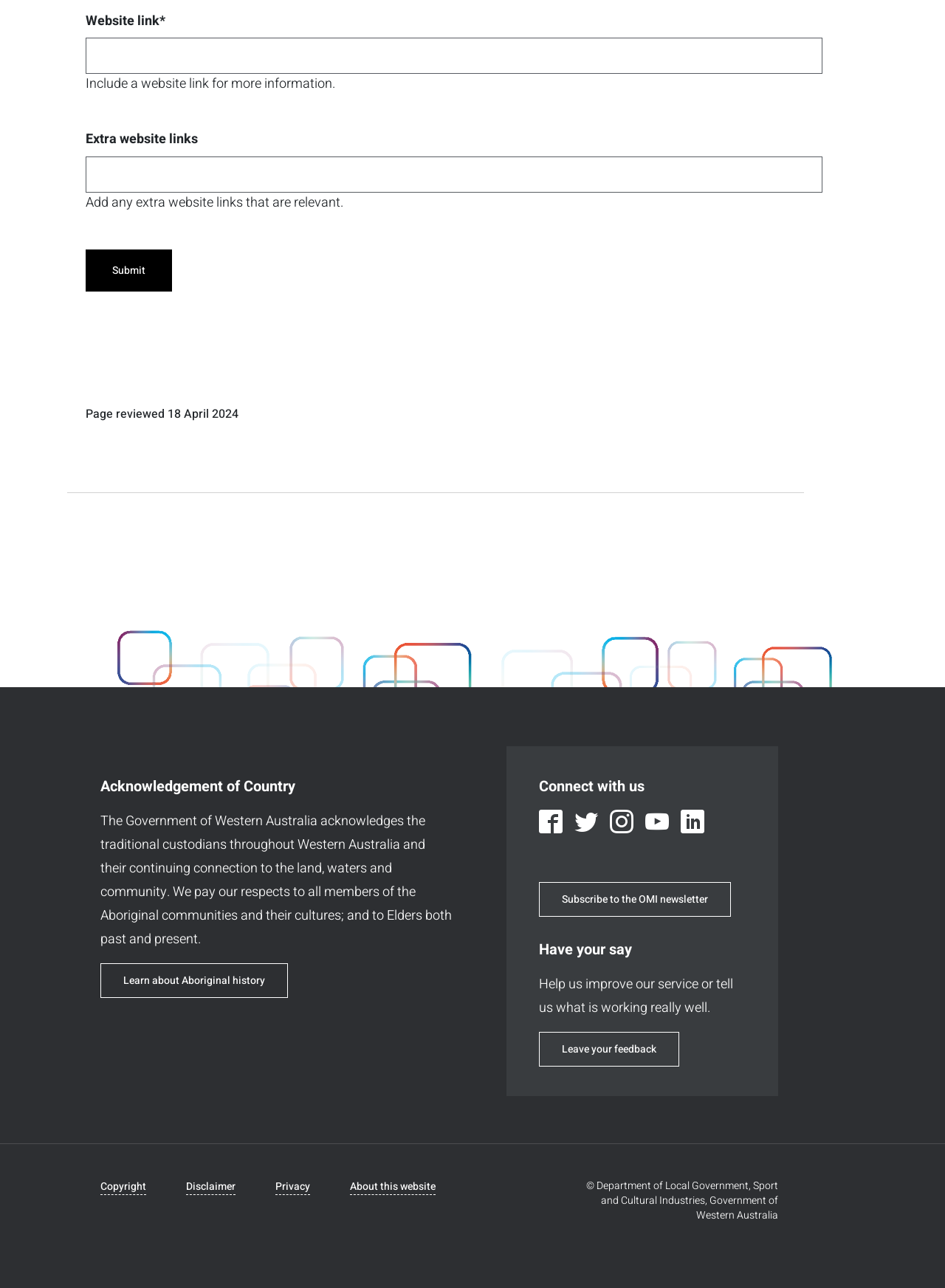Pinpoint the bounding box coordinates of the clickable area necessary to execute the following instruction: "Enter website link". The coordinates should be given as four float numbers between 0 and 1, namely [left, top, right, bottom].

[0.091, 0.029, 0.87, 0.057]